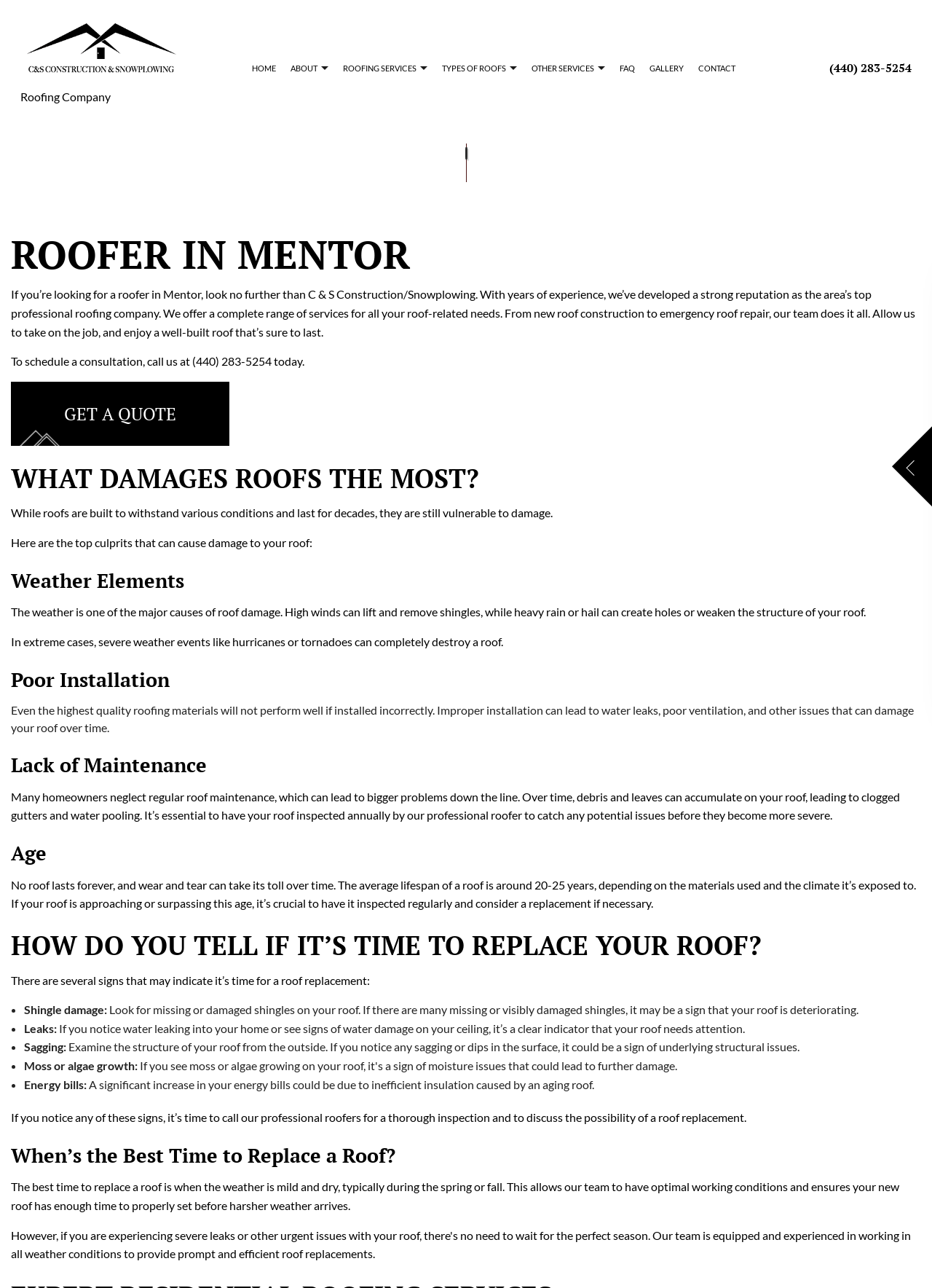Provide your answer in a single word or phrase: 
How often should you have your roof inspected?

Annually